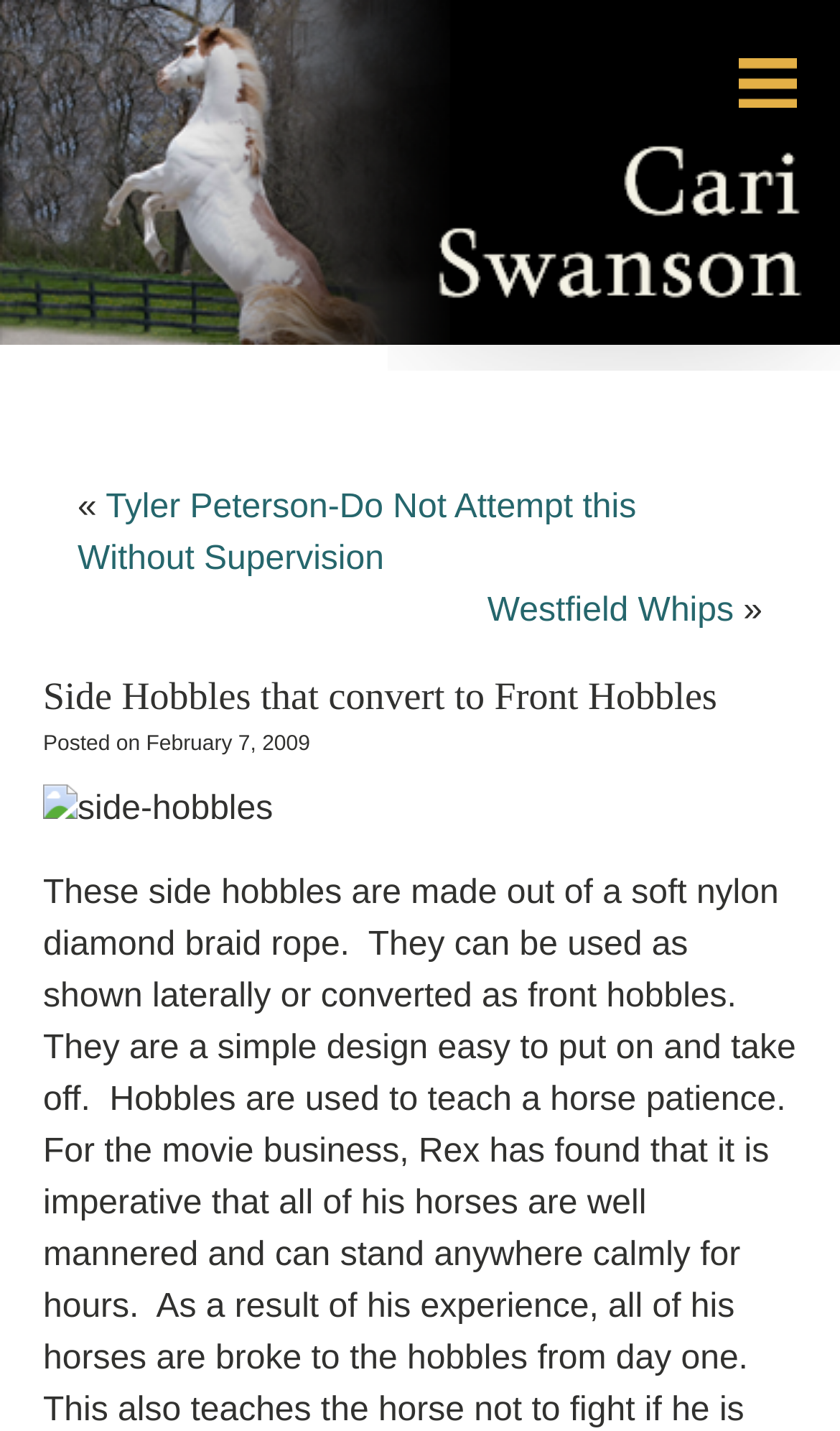What type of product is shown in the image?
Using the image, give a concise answer in the form of a single word or short phrase.

Side hobbles